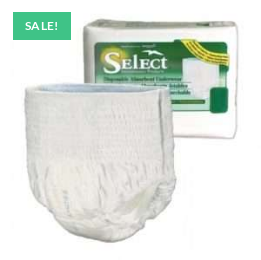Explain the image with as much detail as possible.

This image showcases the "Select® Disposable Absorbent Underwear for Heavy Protection." It features a pack of disposable absorbent underwear, prominently displayed in white, which emphasizes both its functionality and comfort. The packaging is shown in the background, labeled clearly for easy identification. In the upper left corner, a bright green label reads "SALE!" signaling a special promotional price. This product is designed with advanced features to ensure maximum moisture management, providing both discreetness and comfort for users requiring high levels of protection.